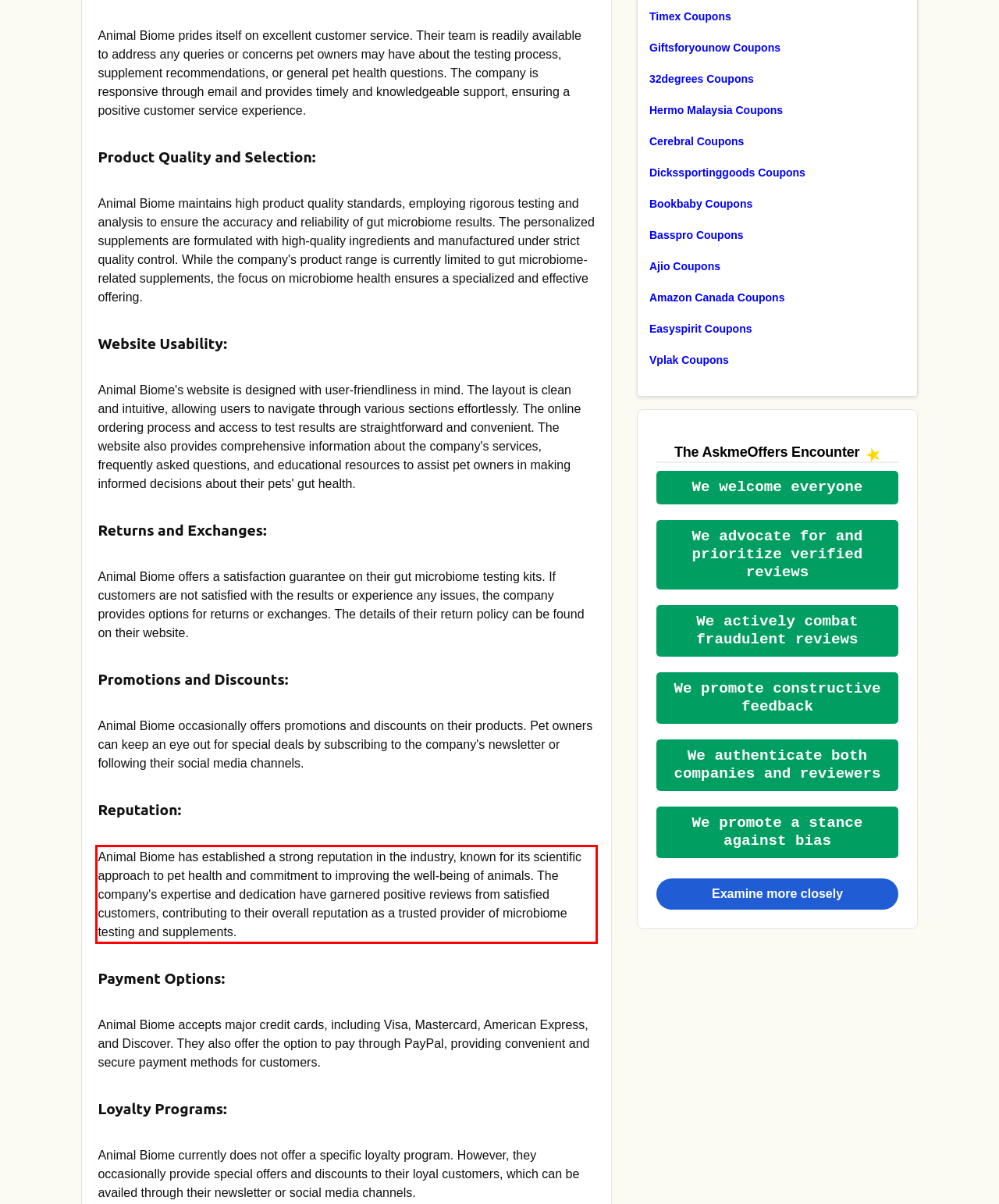From the screenshot of the webpage, locate the red bounding box and extract the text contained within that area.

Animal Biome has established a strong reputation in the industry, known for its scientific approach to pet health and commitment to improving the well-being of animals. The company's expertise and dedication have garnered positive reviews from satisfied customers, contributing to their overall reputation as a trusted provider of microbiome testing and supplements.